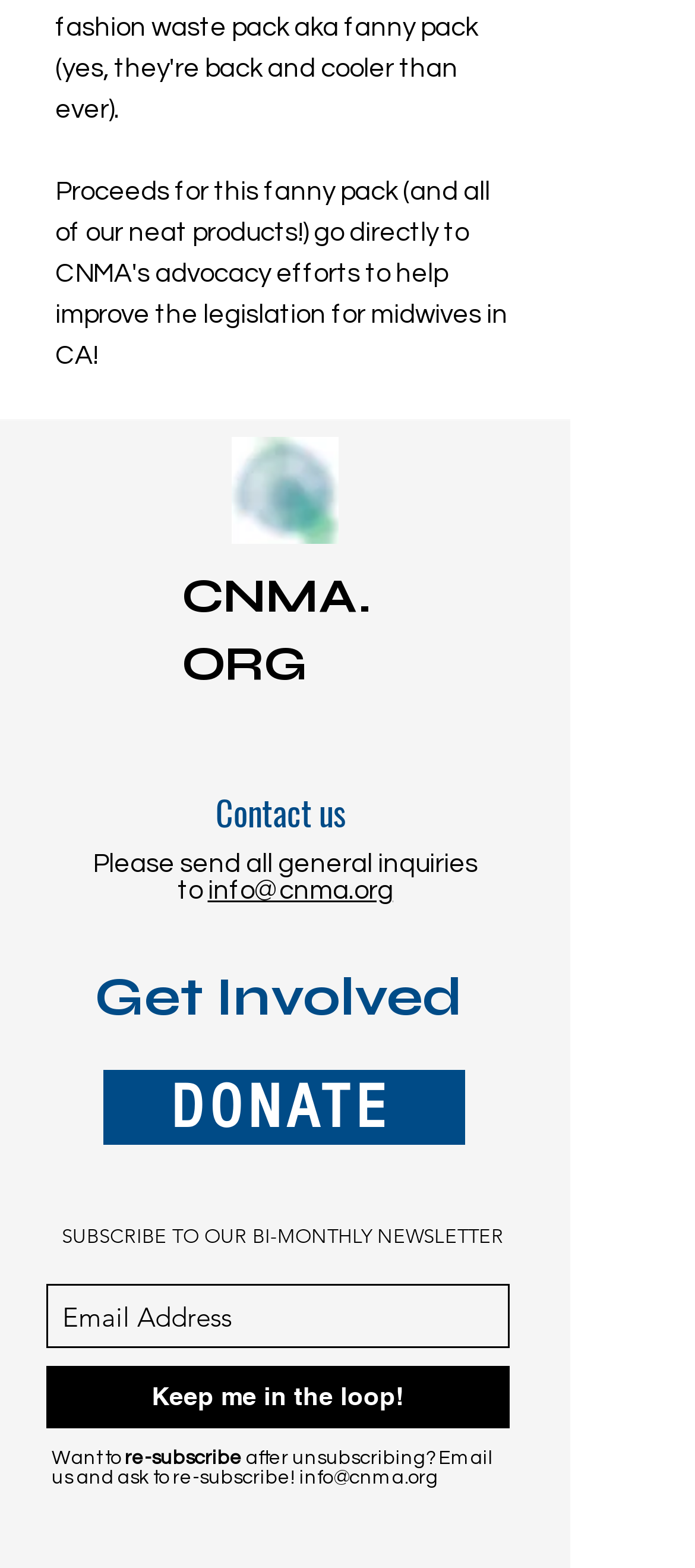Please provide a brief answer to the question using only one word or phrase: 
What is the purpose of the textbox?

Email Address